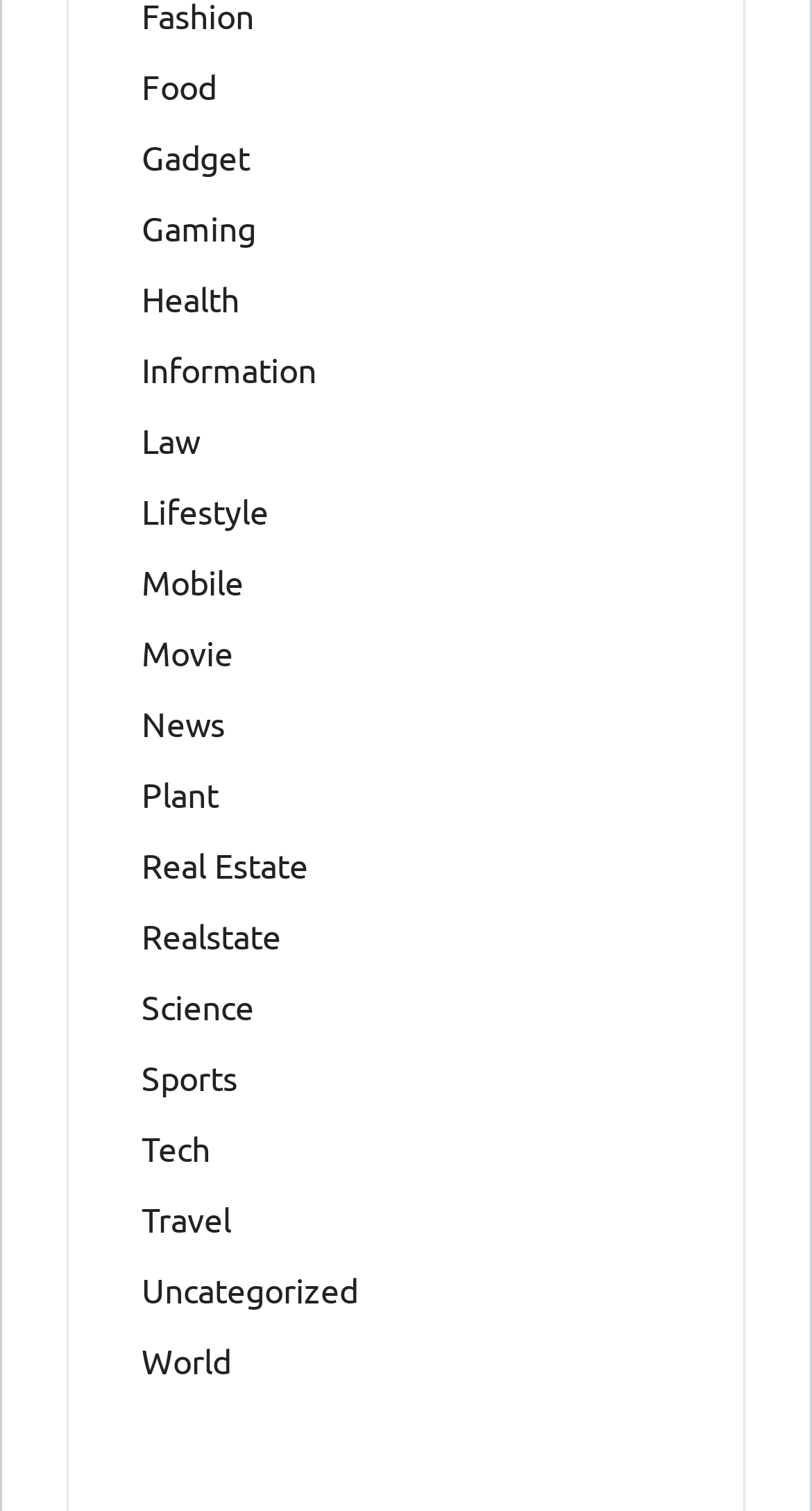Determine the bounding box for the UI element described here: "News".

[0.174, 0.468, 0.277, 0.492]